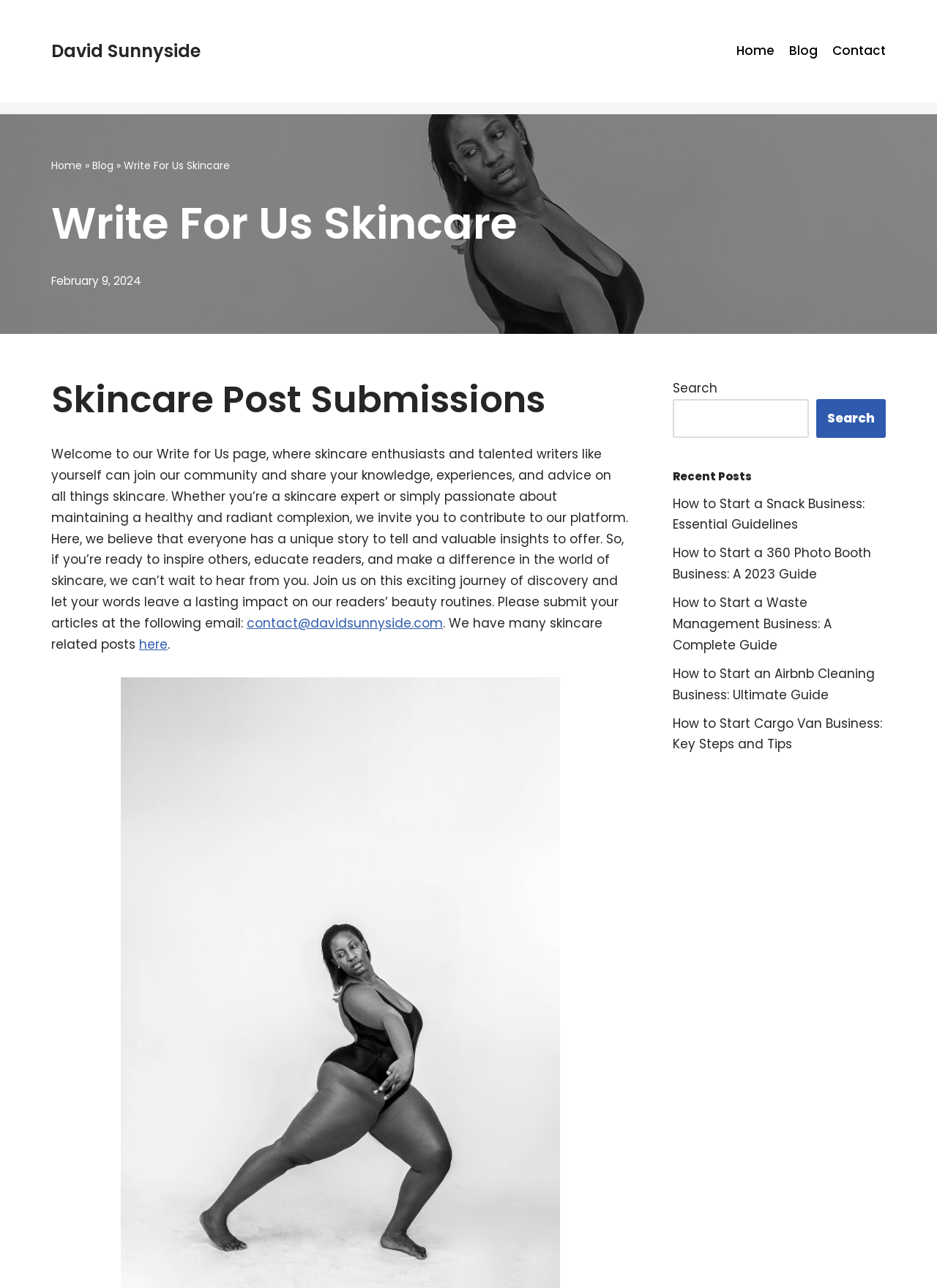Generate a comprehensive caption for the webpage you are viewing.

The webpage is about a "Write for Us" page focused on skincare, where enthusiasts and writers can share their knowledge and experiences. At the top left, there is a "Skip to content" link, followed by the website's name "David Sunnyside" and a primary navigation menu with links to "Home", "Blog", and "Contact". Below the navigation menu, there is a secondary navigation menu with links to "Home" and "Blog", separated by a "»" symbol.

The main content area is headed by a title "Write For Us Skincare" and a date "February 9, 2024". Below the title, there is a subheading "Skincare Post Submissions" followed by a paragraph of text that invites writers to contribute to the platform. The text explains that the website welcomes skincare enthusiasts and writers to share their knowledge and experiences, and provides an email address to submit articles.

To the right of the main content area, there is a complementary section that contains a search bar with a "Search" button, a "Recent Posts" section, and a list of five links to recent posts with titles related to starting different types of businesses.

Overall, the webpage has a simple and organized layout, with a clear call-to-action for writers to submit their articles and a list of recent posts on the side.